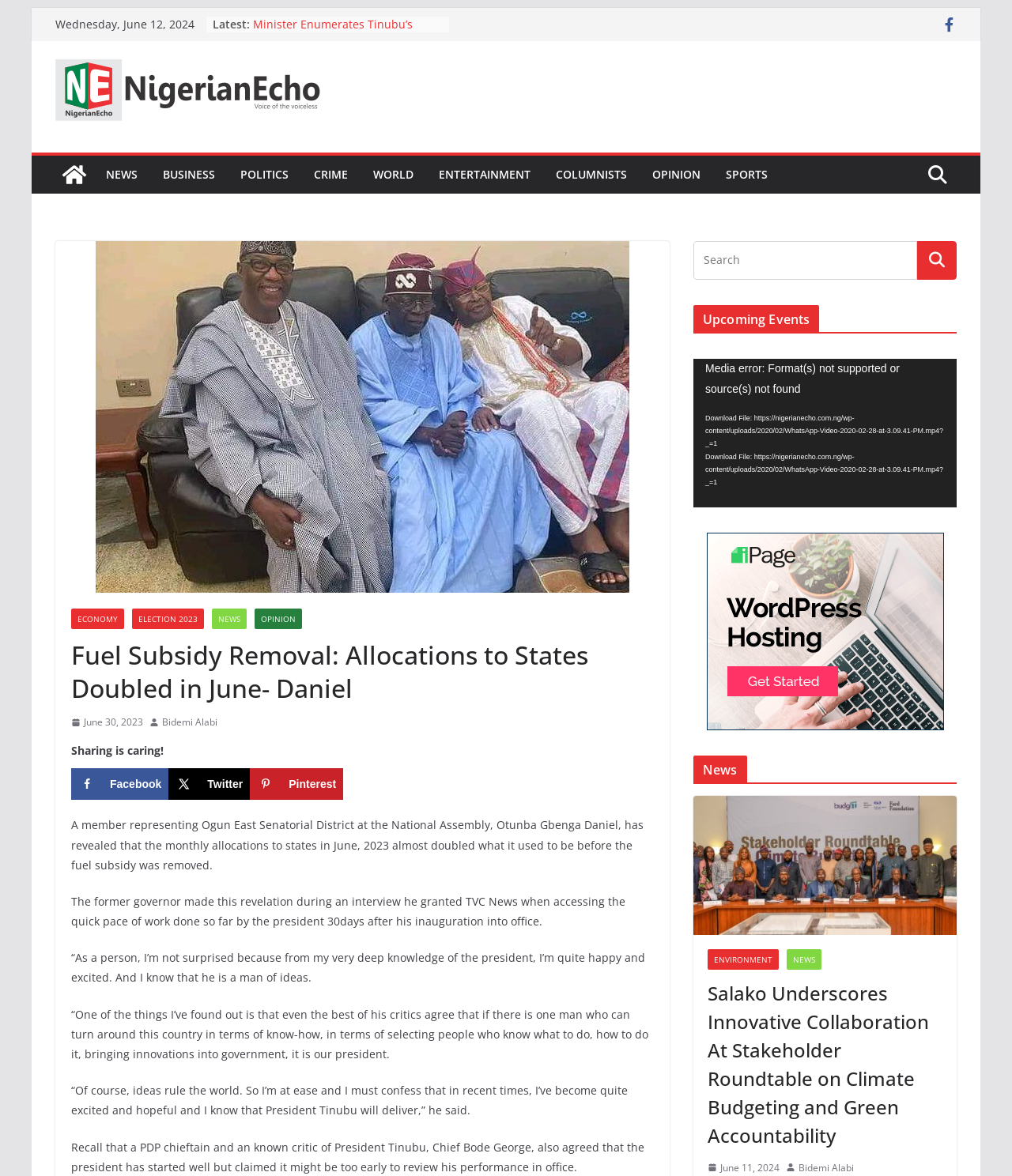Who is the former governor mentioned in the article? Observe the screenshot and provide a one-word or short phrase answer.

Gbenga Daniel